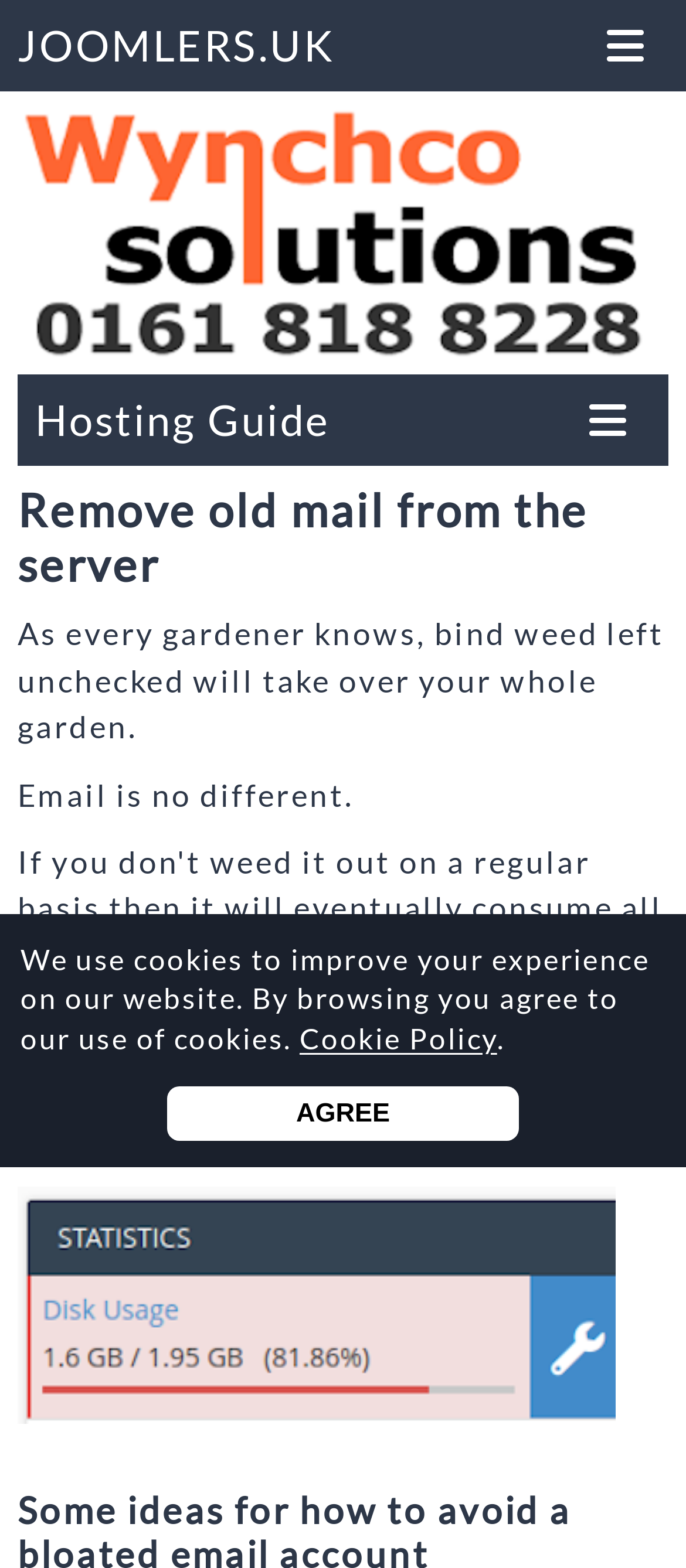What is the symbol for accessibility options?
Refer to the screenshot and respond with a concise word or phrase.

♿